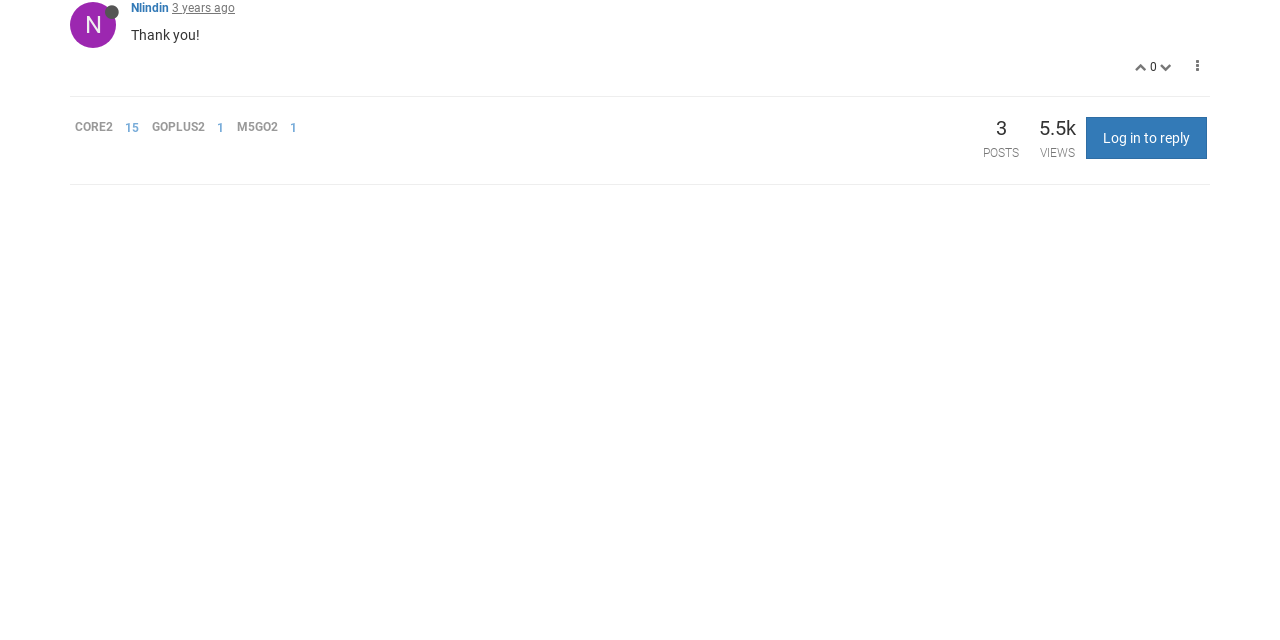Locate the bounding box of the UI element with the following description: "core2 15".

[0.055, 0.185, 0.112, 0.21]